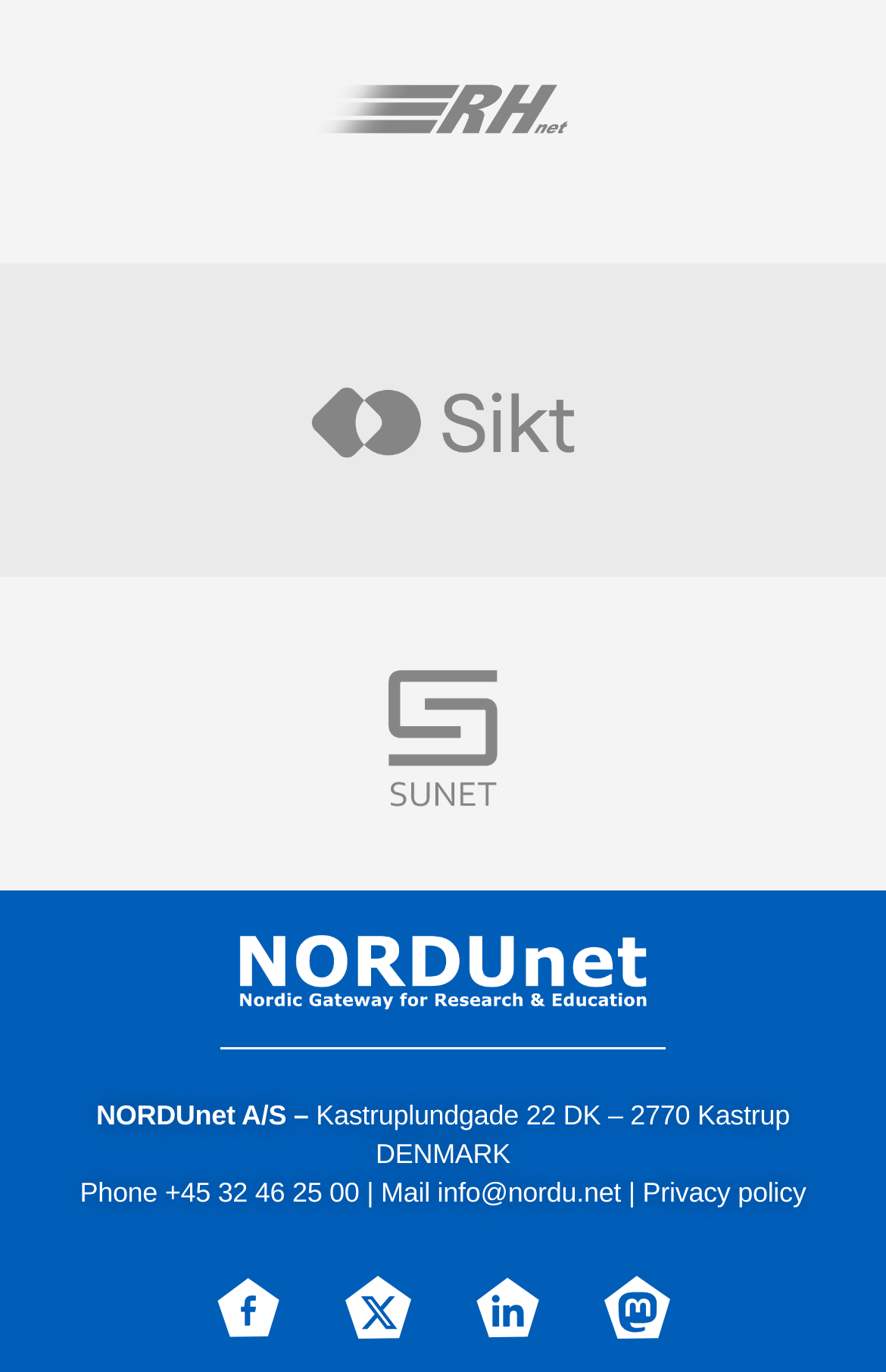Determine the bounding box coordinates for the element that should be clicked to follow this instruction: "View the privacy policy". The coordinates should be given as four float numbers between 0 and 1, in the format [left, top, right, bottom].

[0.725, 0.857, 0.91, 0.88]